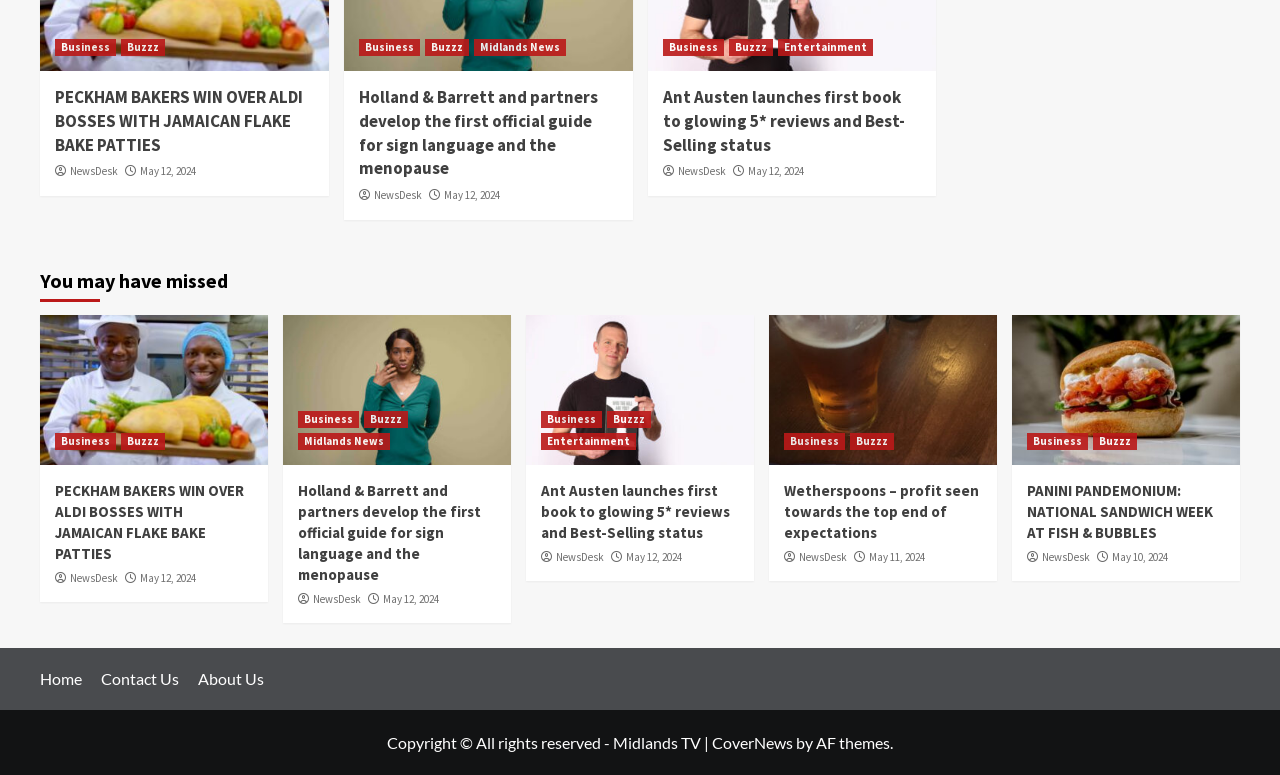Determine the bounding box for the described HTML element: "May 12, 2024". Ensure the coordinates are four float numbers between 0 and 1 in the format [left, top, right, bottom].

[0.489, 0.709, 0.533, 0.727]